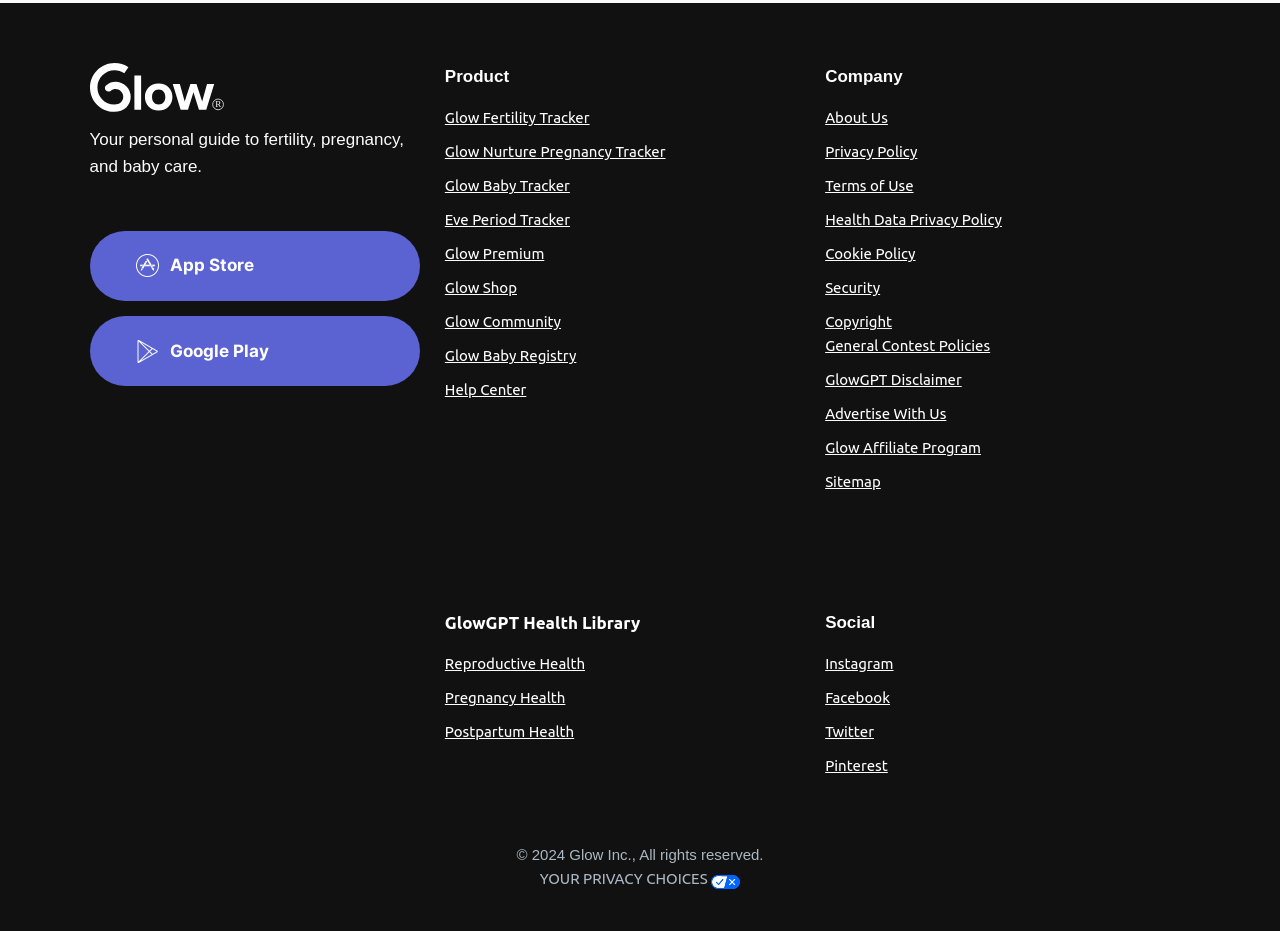How many products are listed under 'Product'?
Using the image, provide a detailed and thorough answer to the question.

I counted the number of links under the 'Product' section, which are 'Glow Fertility Tracker', 'Glow Nurture Pregnancy Tracker', 'Glow Baby Tracker', 'Eve Period Tracker', 'Glow Premium', and 'Glow Shop'. There are 6 links in total.